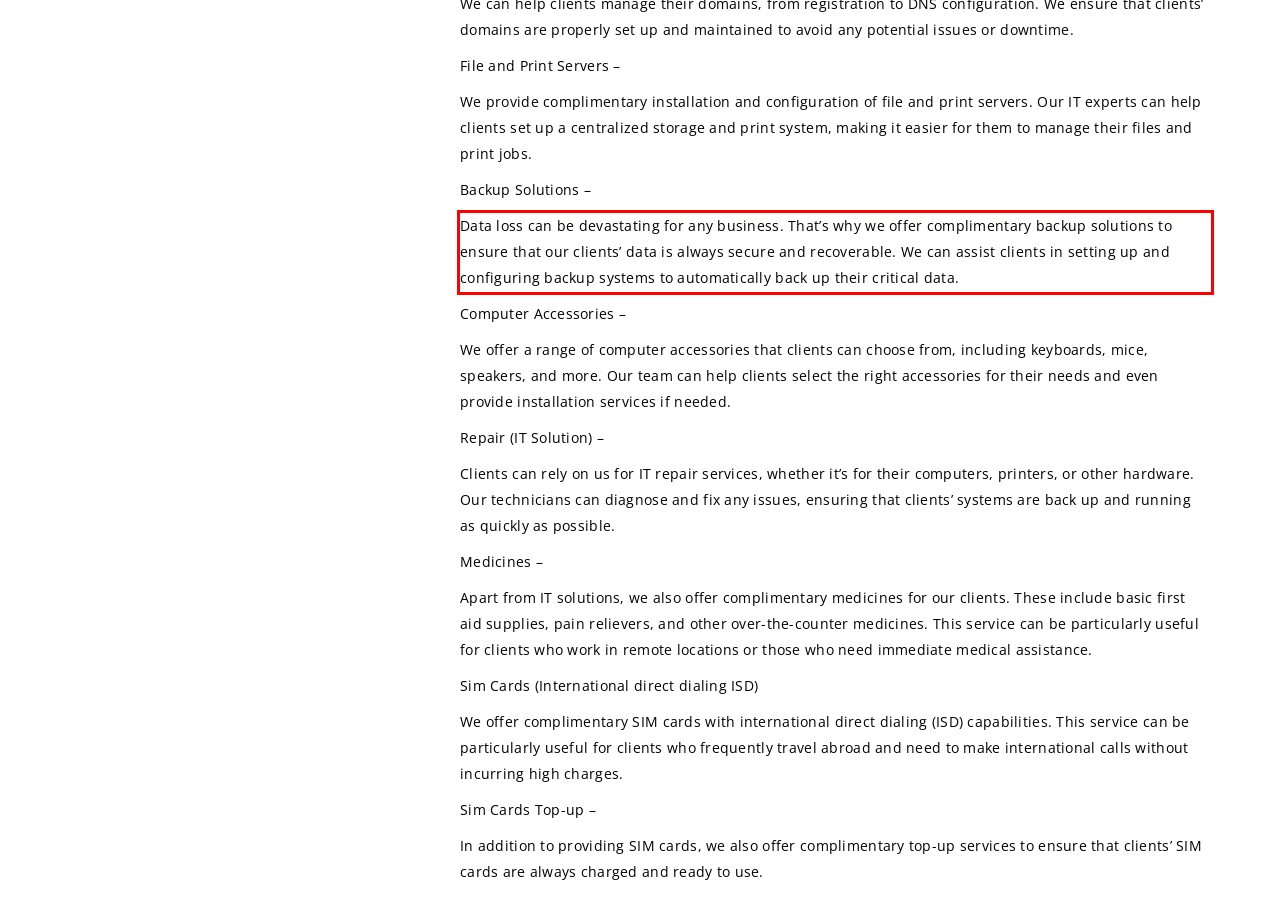From the provided screenshot, extract the text content that is enclosed within the red bounding box.

Data loss can be devastating for any business. That’s why we offer complimentary backup solutions to ensure that our clients’ data is always secure and recoverable. We can assist clients in setting up and configuring backup systems to automatically back up their critical data.